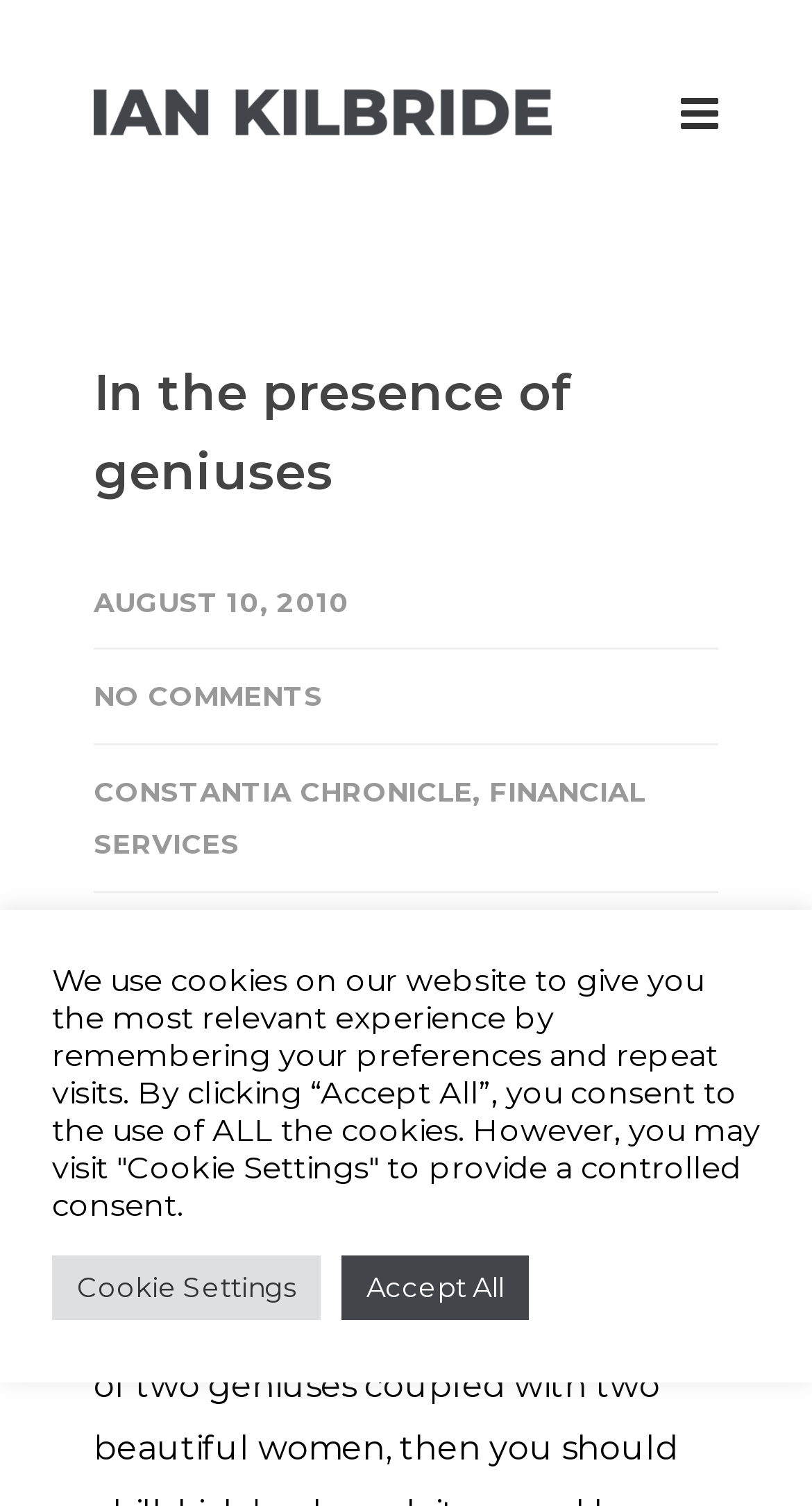Provide a thorough description of the webpage you see.

The webpage appears to be a blog post or article titled "In the presence of geniuses" by Ian Kilbride. At the top left, there is a link to the author's name, accompanied by a small image of Ian Kilbride. To the right of this, there is a social media icon, represented by a Unicode character.

Below the author's information, the main heading "In the presence of geniuses" is displayed prominently, with a link to the same title below it. The date "AUGUST 10, 2010" is shown underneath, followed by links to "NO COMMENTS", "CONSTANTIA CHRONICLE", and "FINANCIAL SERVICES".

The main content of the webpage is a paragraph of text that discusses the experience of being in the company of geniuses. This text is positioned below the links and date.

At the bottom of the page, there is a notification about the use of cookies on the website, with options to "Accept All" or visit "Cookie Settings" to provide controlled consent. The "Cookie Settings" and "Accept All" buttons are positioned side by side, near the bottom right of the page.